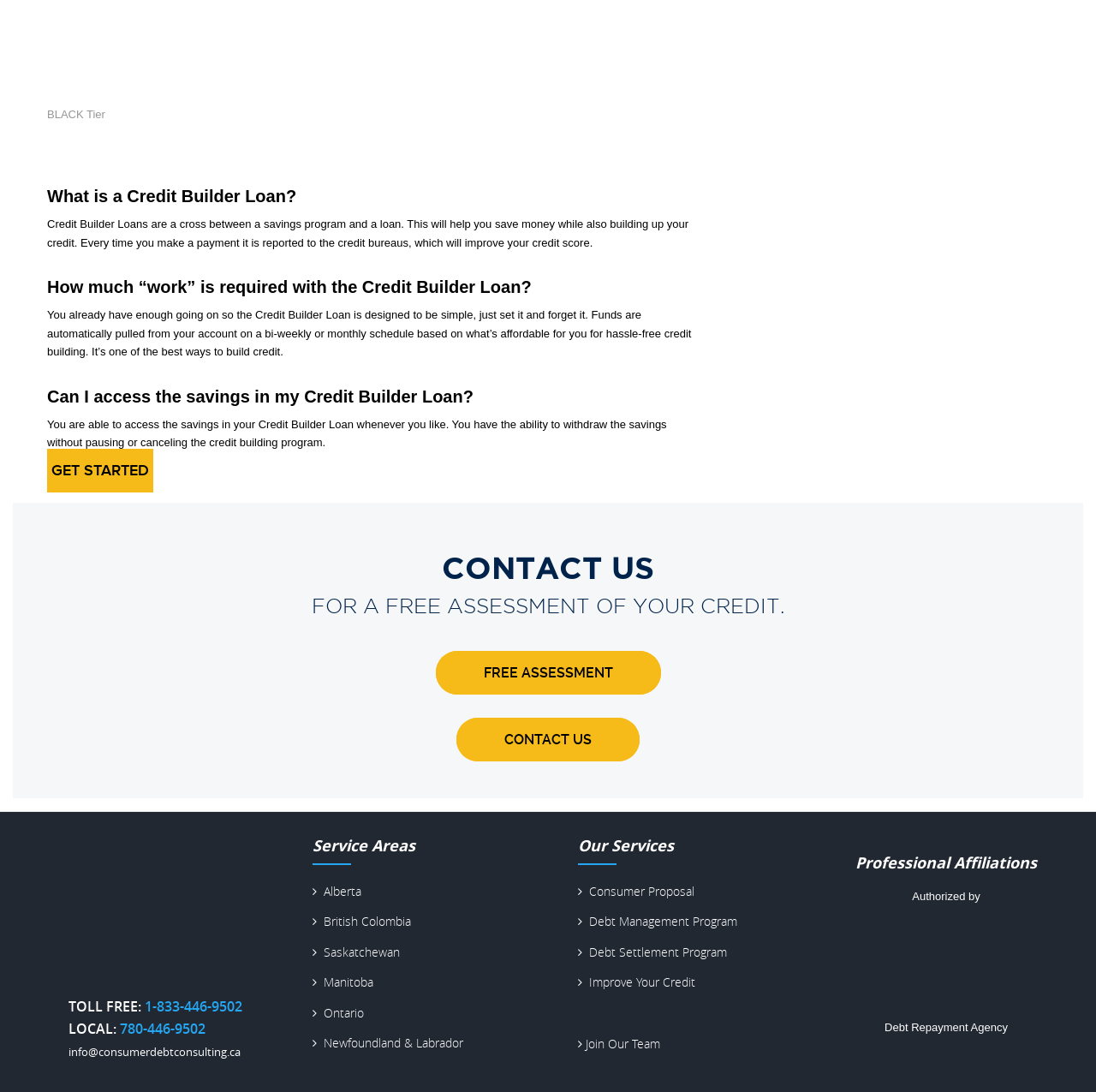What is the purpose of a Credit Builder Loan?
Answer with a single word or phrase, using the screenshot for reference.

Save money and build credit